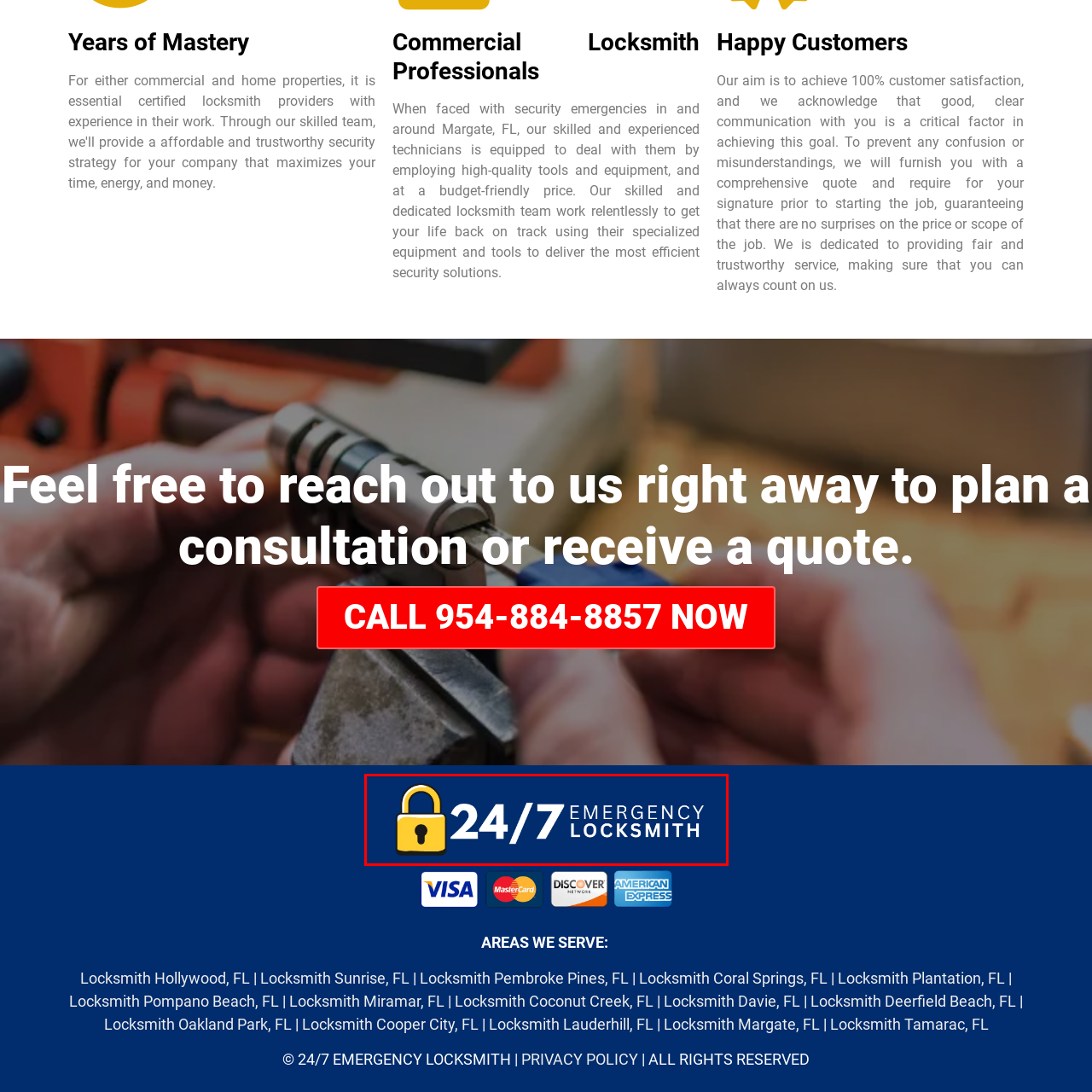Thoroughly describe the contents of the picture within the red frame.

The image prominently features a logo for "24/7 Emergency Locksmith," set against a deep blue background. The logo creatively incorporates a yellow padlock that symbolizes security, while the text highlights the company's commitment to providing round-the-clock locksmith services. The design emphasizes urgency with the "24/7" prominently displayed, reinforcing that assistance is available at any time, day or night. This visual representation conveys reliability and reassurance to customers in need of immediate locksmith solutions.